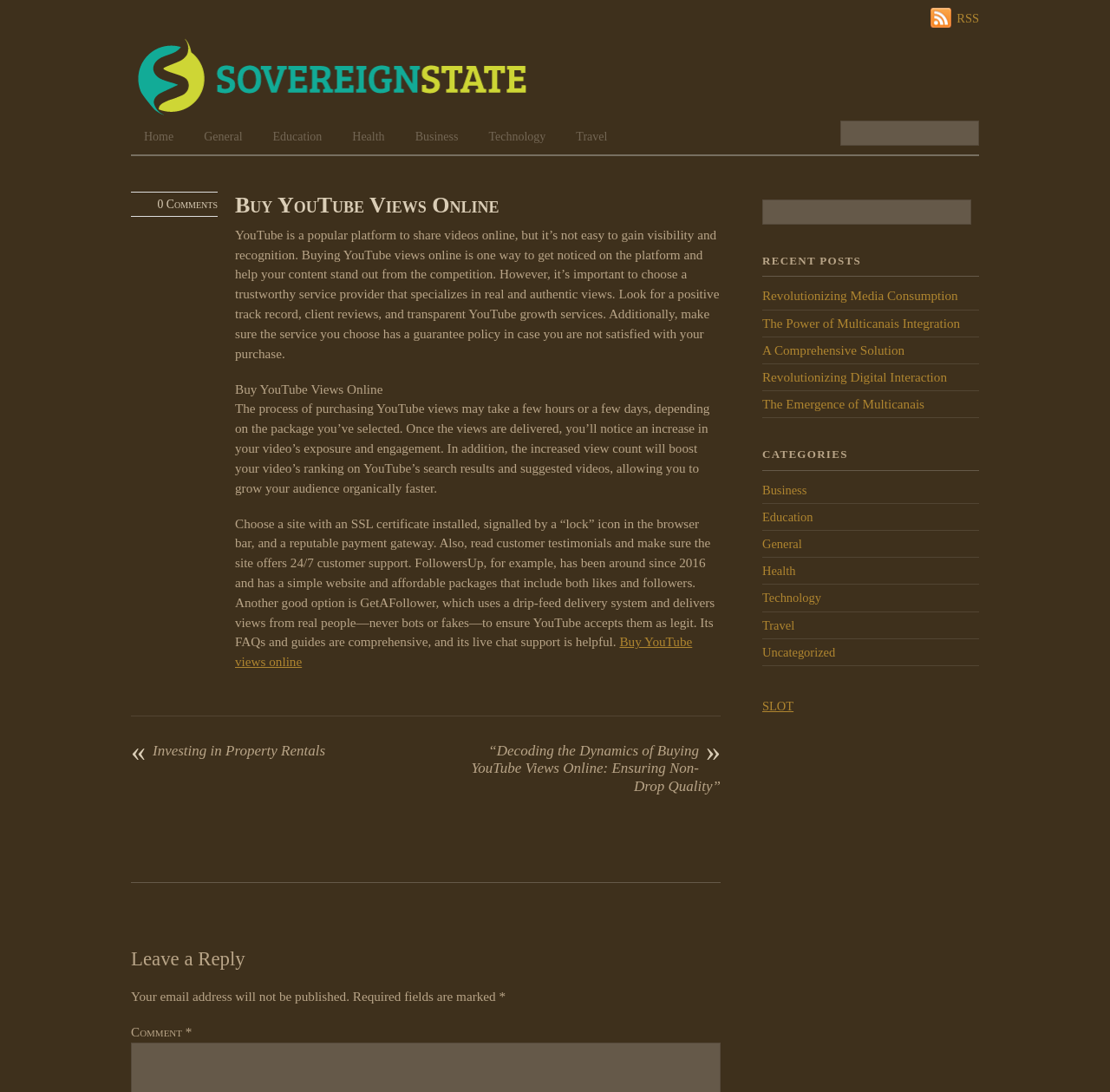Determine the bounding box coordinates for the UI element with the following description: "Buy YouTube Views Online". The coordinates should be four float numbers between 0 and 1, represented as [left, top, right, bottom].

[0.212, 0.176, 0.45, 0.199]